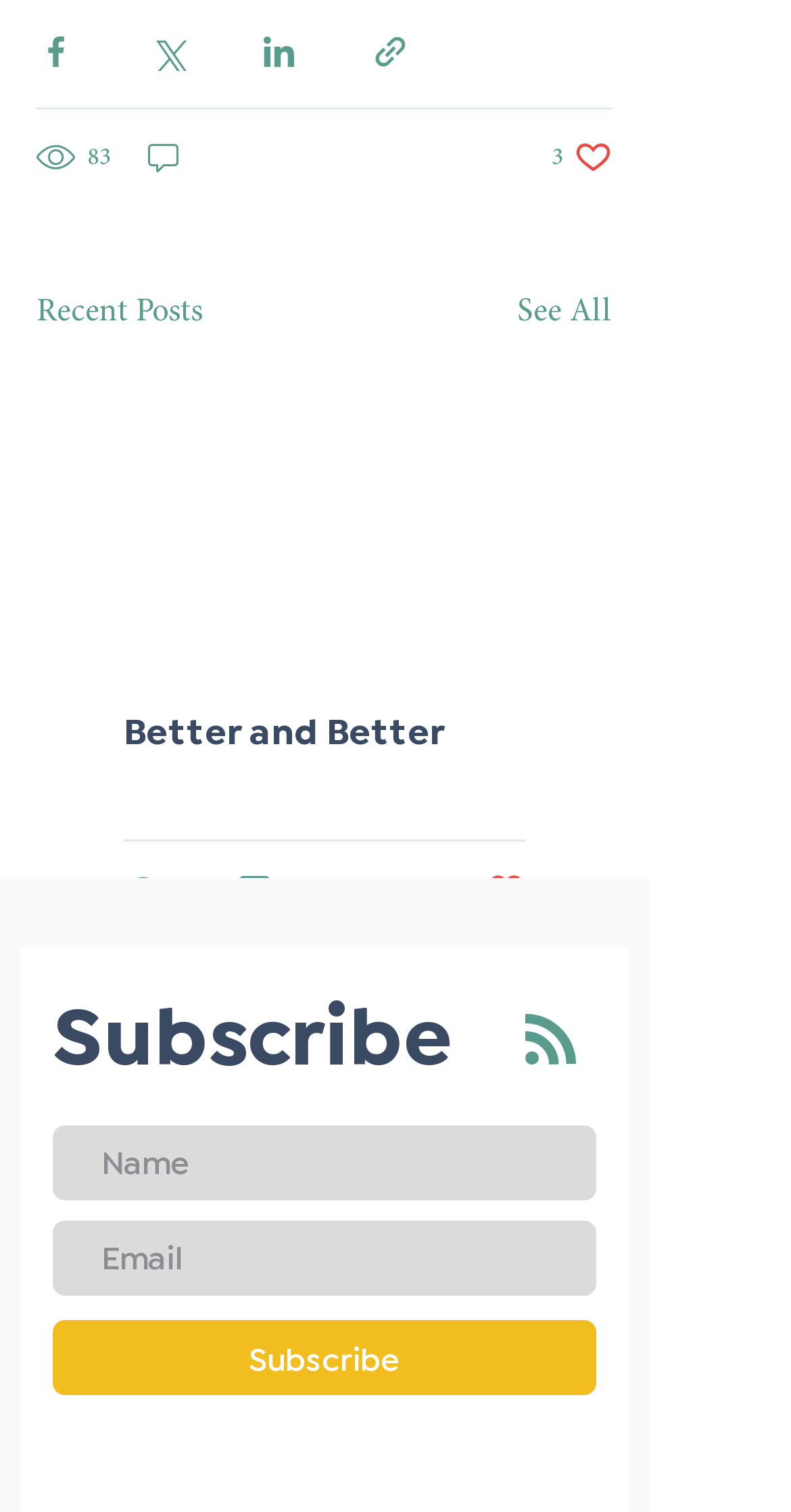How many posts are displayed on the webpage?
Please provide a single word or phrase as your answer based on the screenshot.

2